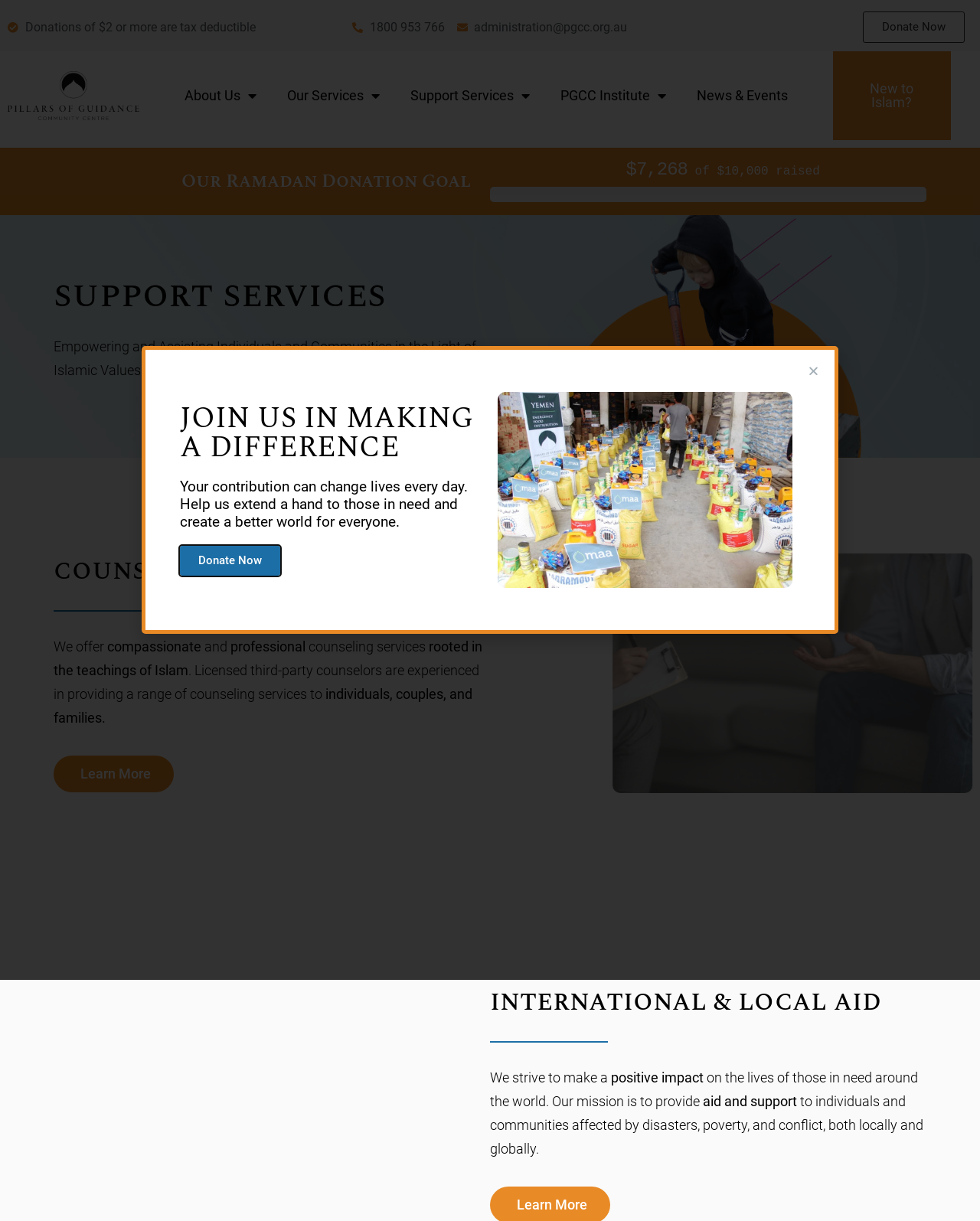Summarize the contents and layout of the webpage in detail.

The webpage is about Support Services provided by Pillars of Guidance, a organization that aims to empower and assist individuals and communities in the light of Islamic values. 

At the top of the page, there is a section with contact information, including a phone number, email address, and a "Donate Now" button. 

Below this section, there is a navigation menu with links to different pages, including "About Us", "Our Services", "Support Services", "PGCC Institute", and "News & Events". 

The main content of the page is divided into three sections. The first section is about the organization's Ramadan donation goal, which is $10,000, and a progress bar shows that $7,268 has been raised so far. 

The second section is about the organization's support services, including counseling. There is a heading "Support Services" followed by a paragraph describing the organization's mission and values. Below this, there is a section about counseling services, which includes a heading "Counselling" and several paragraphs describing the services offered. 

The third section is about international and local aid, with a heading "International & Local Aid" and several paragraphs describing the organization's mission and goals in this area. 

At the bottom of the page, there is a call to action section with a heading "JOIN US IN MAKING A DIFFERENCE" and a paragraph encouraging visitors to donate. There is also a "Donate Now" button and a "Close" button.